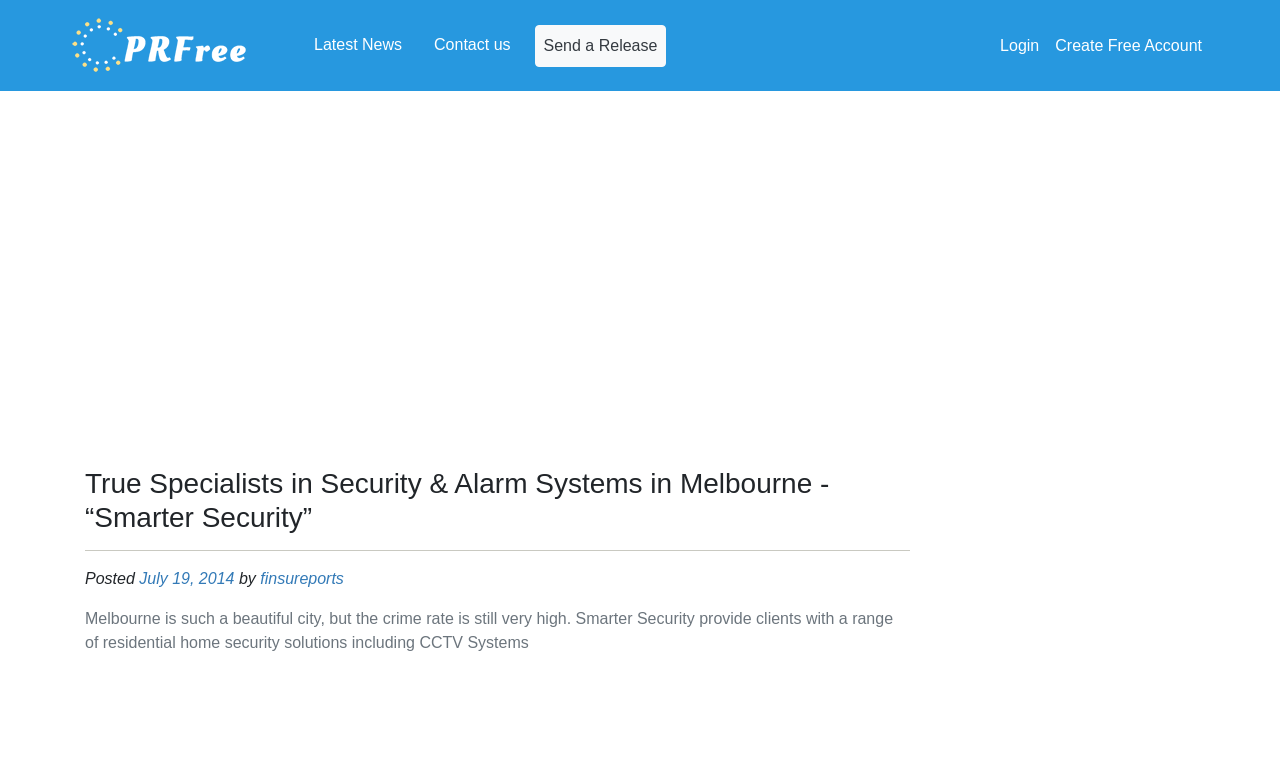Who posted the article?
Use the image to give a comprehensive and detailed response to the question.

The author of the posted article can be inferred from the link 'finsureports' which is adjacent to the static text 'by'.